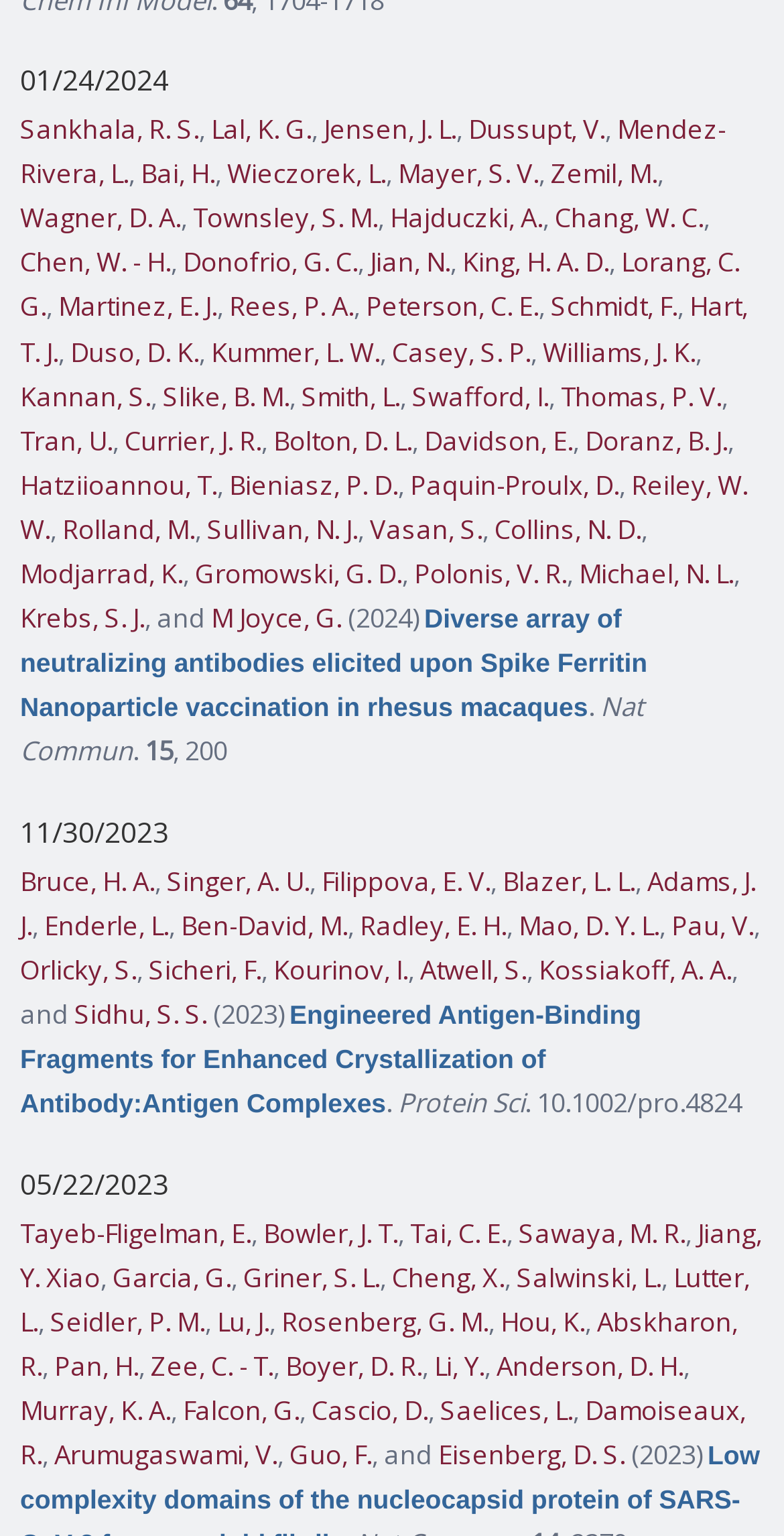Based on the image, give a detailed response to the question: How many authors are listed for the first article?

The first article is listed with multiple authors, and by counting the links with author names, I found 9 authors listed, including Sankhala, R. S., Lal, K. G., Jensen, J. L., and others.